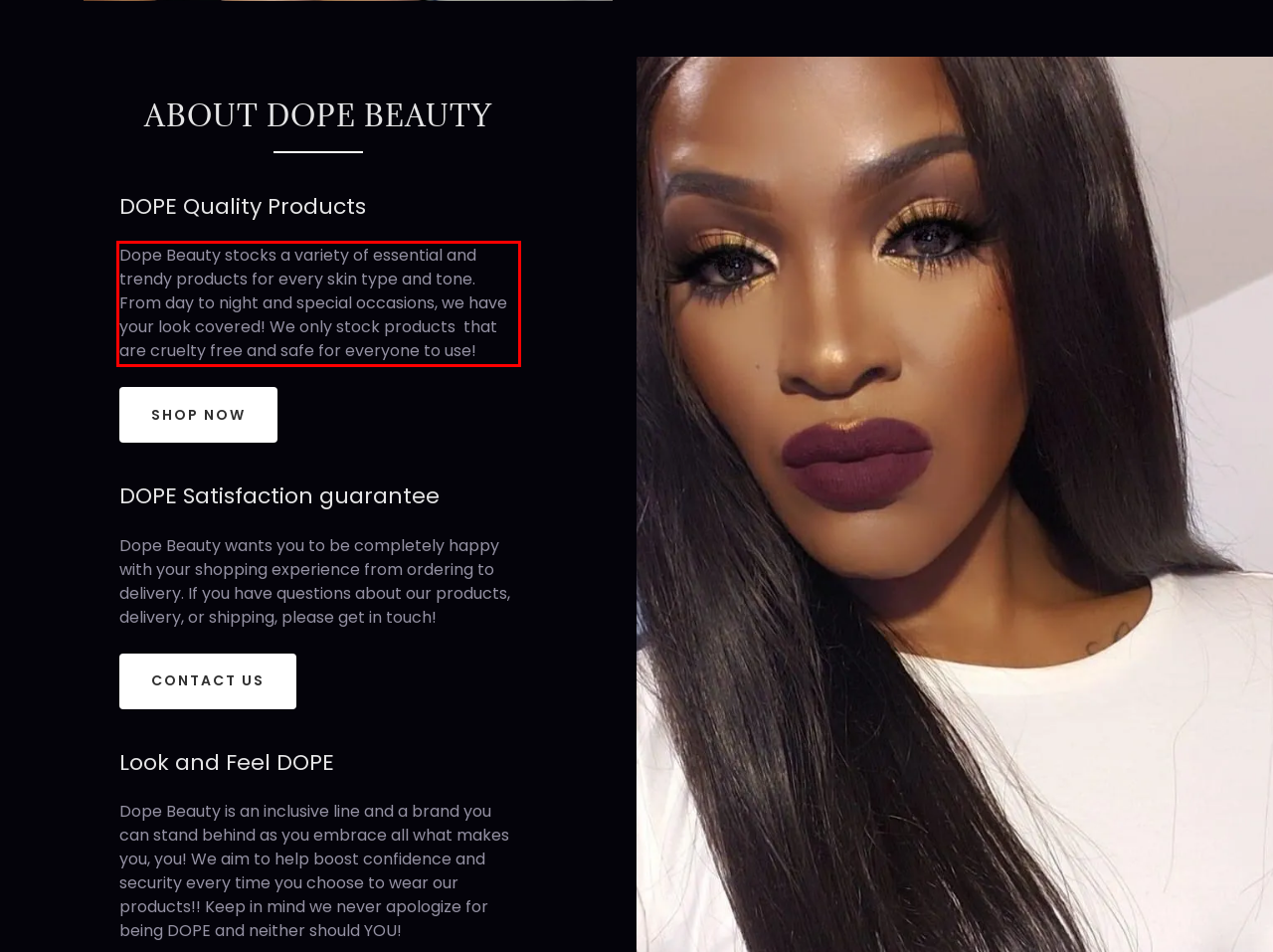Identify the text within the red bounding box on the webpage screenshot and generate the extracted text content.

Dope Beauty stocks a variety of essential and trendy products for every skin type and tone. From day to night and special occasions, we have your look covered! We only stock products that are cruelty free and safe for everyone to use!